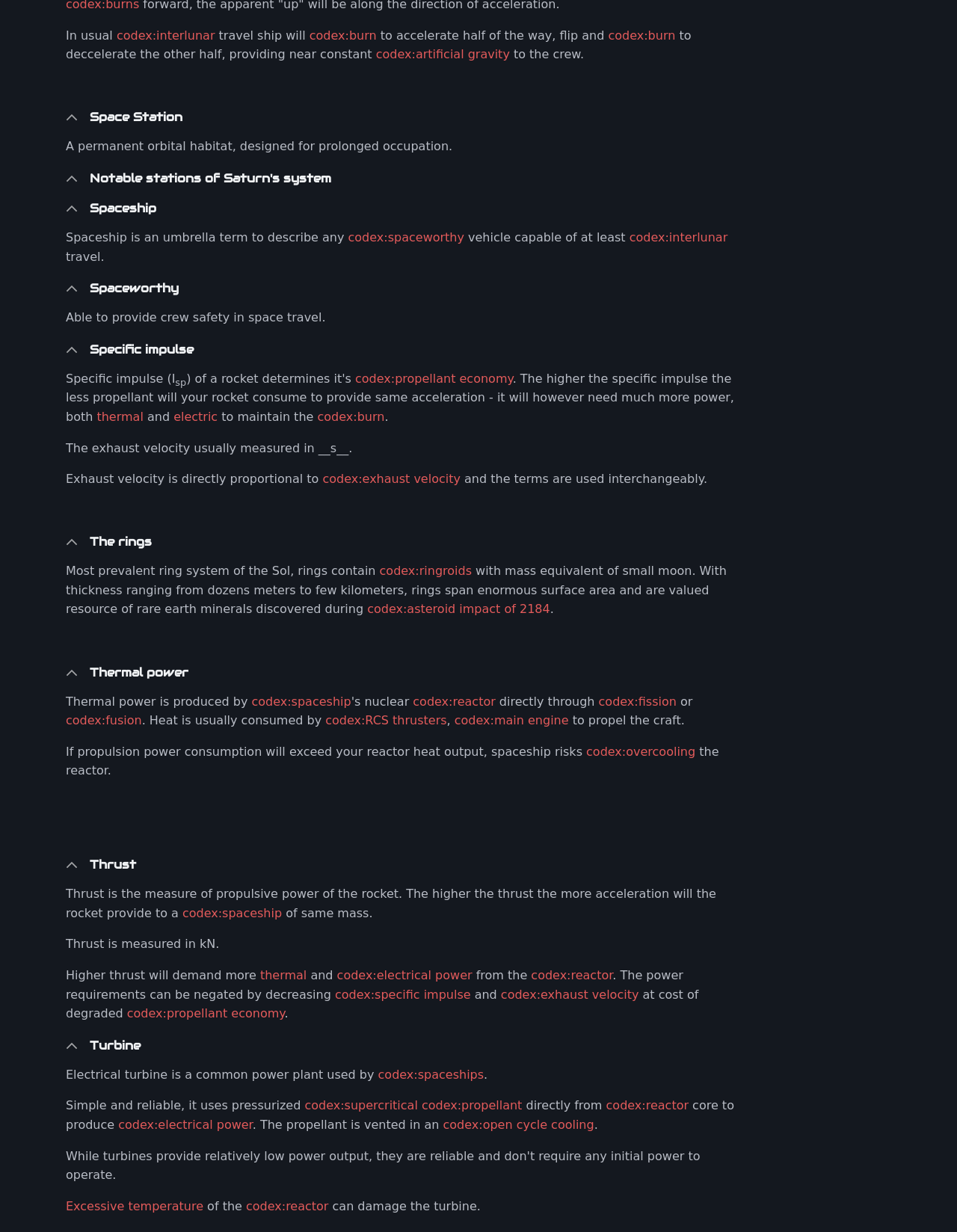What is a space station?
Please provide an in-depth and detailed response to the question.

Based on the webpage, a space station is defined as a permanent orbital habitat, designed for prolonged occupation, as mentioned in the section 'Space Station'.